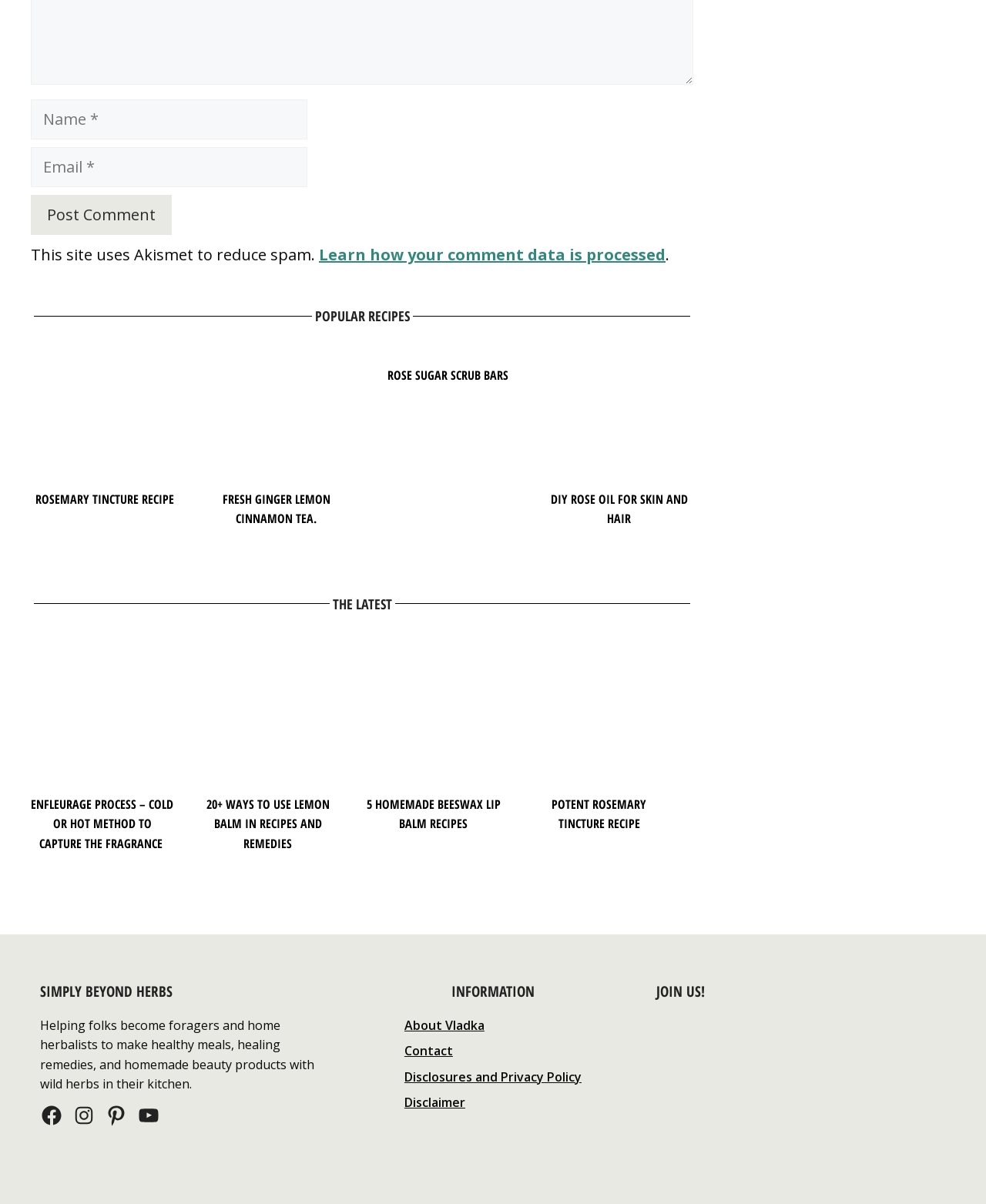What is the purpose of the 'JOIN US!' section?
Refer to the image and give a detailed answer to the question.

The 'JOIN US!' section appears to be an invitation to join a Facebook group related to the website's topic of herbalism and recipes. The image and text in this section suggest that the group is a community for people interested in herbalism and natural health.